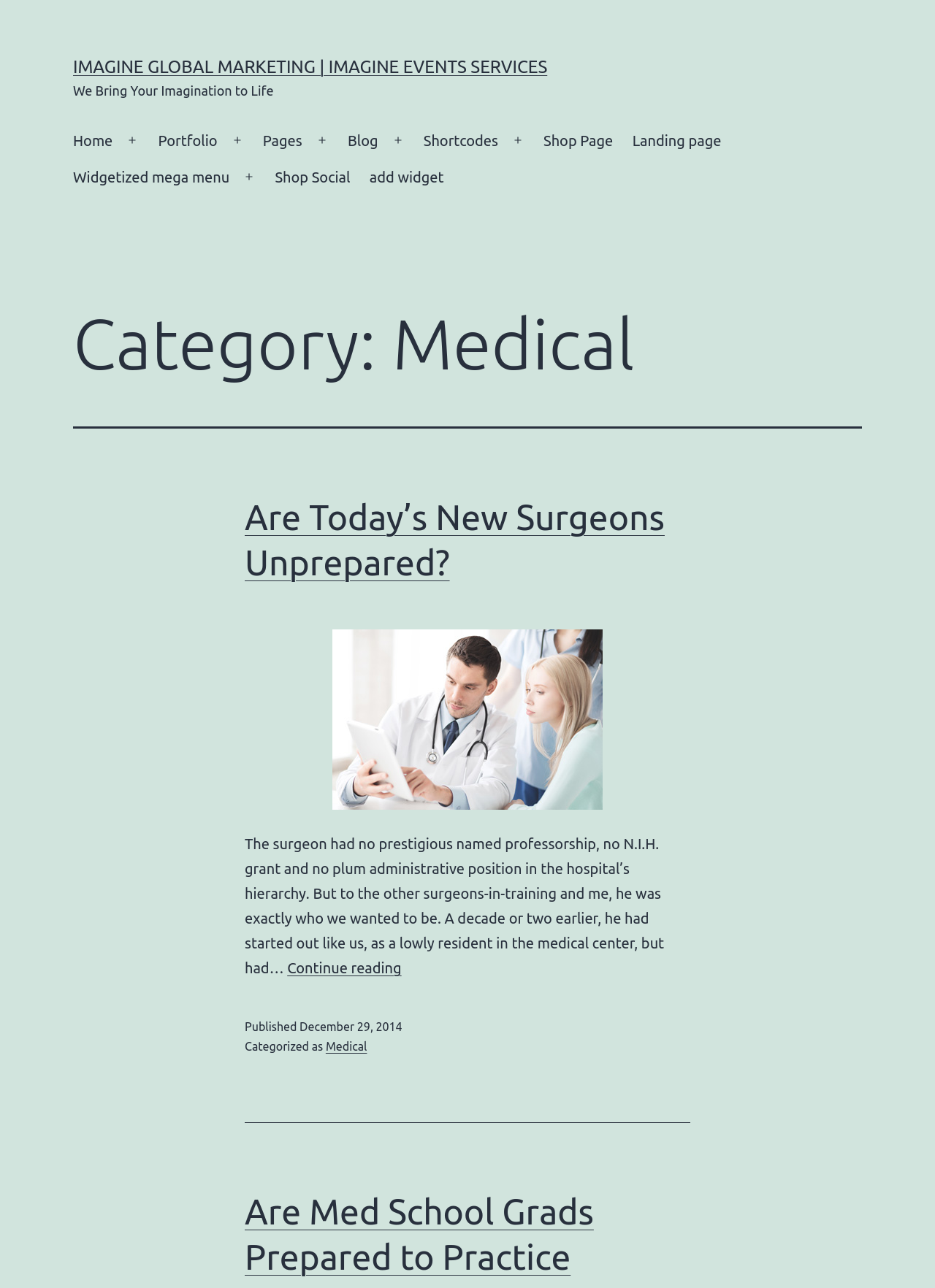What is the date of publication of the article?
Based on the image, please offer an in-depth response to the question.

I determined the date of publication of the article by looking at the time element that contains the text 'December 29, 2014' which is located in the footer section of the webpage.